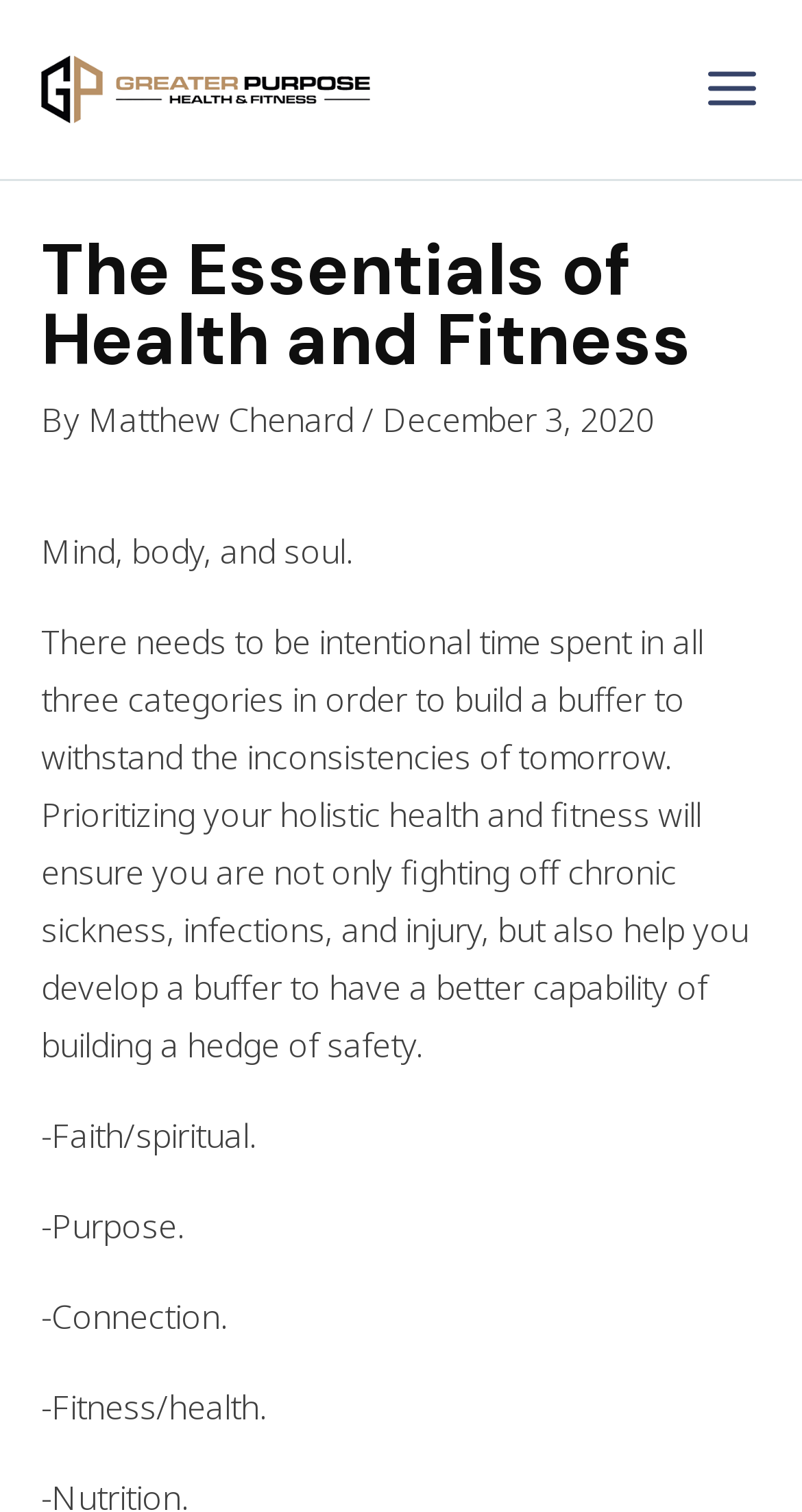Using the element description Matthew Chenard, predict the bounding box coordinates for the UI element. Provide the coordinates in (top-left x, top-left y, bottom-right x, bottom-right y) format with values ranging from 0 to 1.

[0.11, 0.263, 0.451, 0.293]